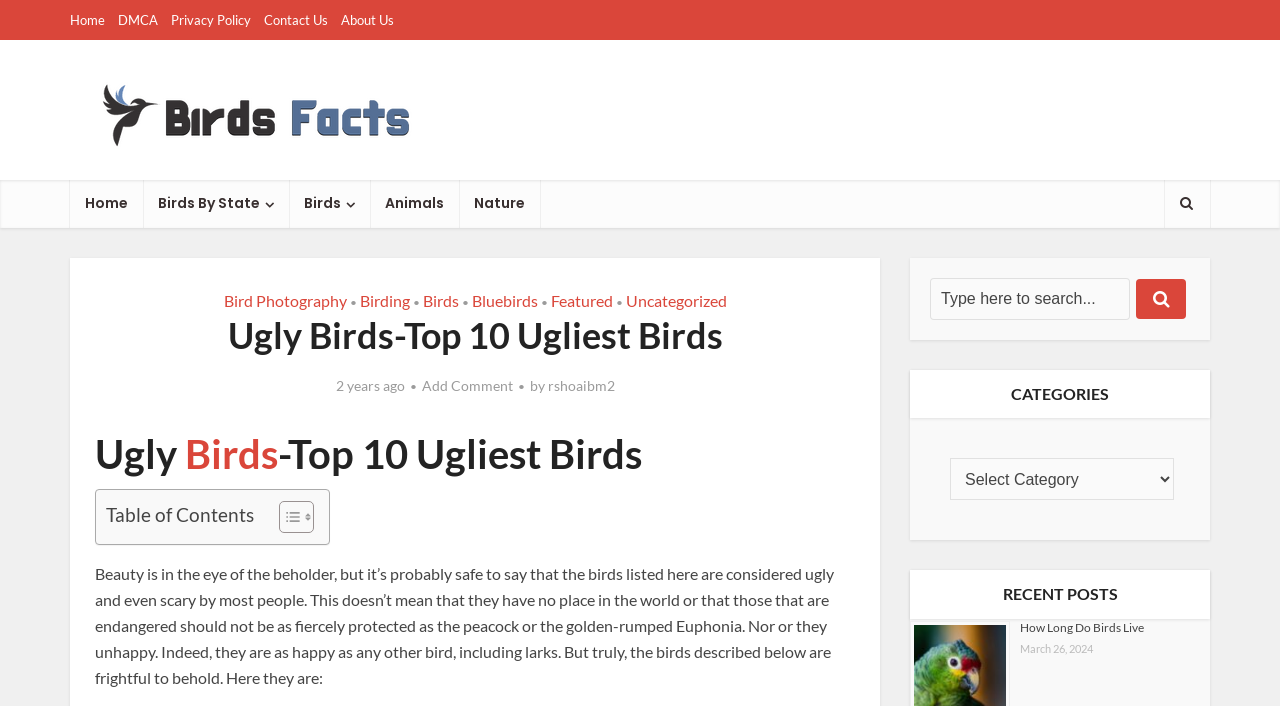What is the author of the article 'Ugly Birds-Top 10 Ugliest Birds'?
Use the information from the screenshot to give a comprehensive response to the question.

I found the article 'Ugly Birds-Top 10 Ugliest Birds' and looked for the author's name. It is mentioned as 'rshoaibm2' below the article title.